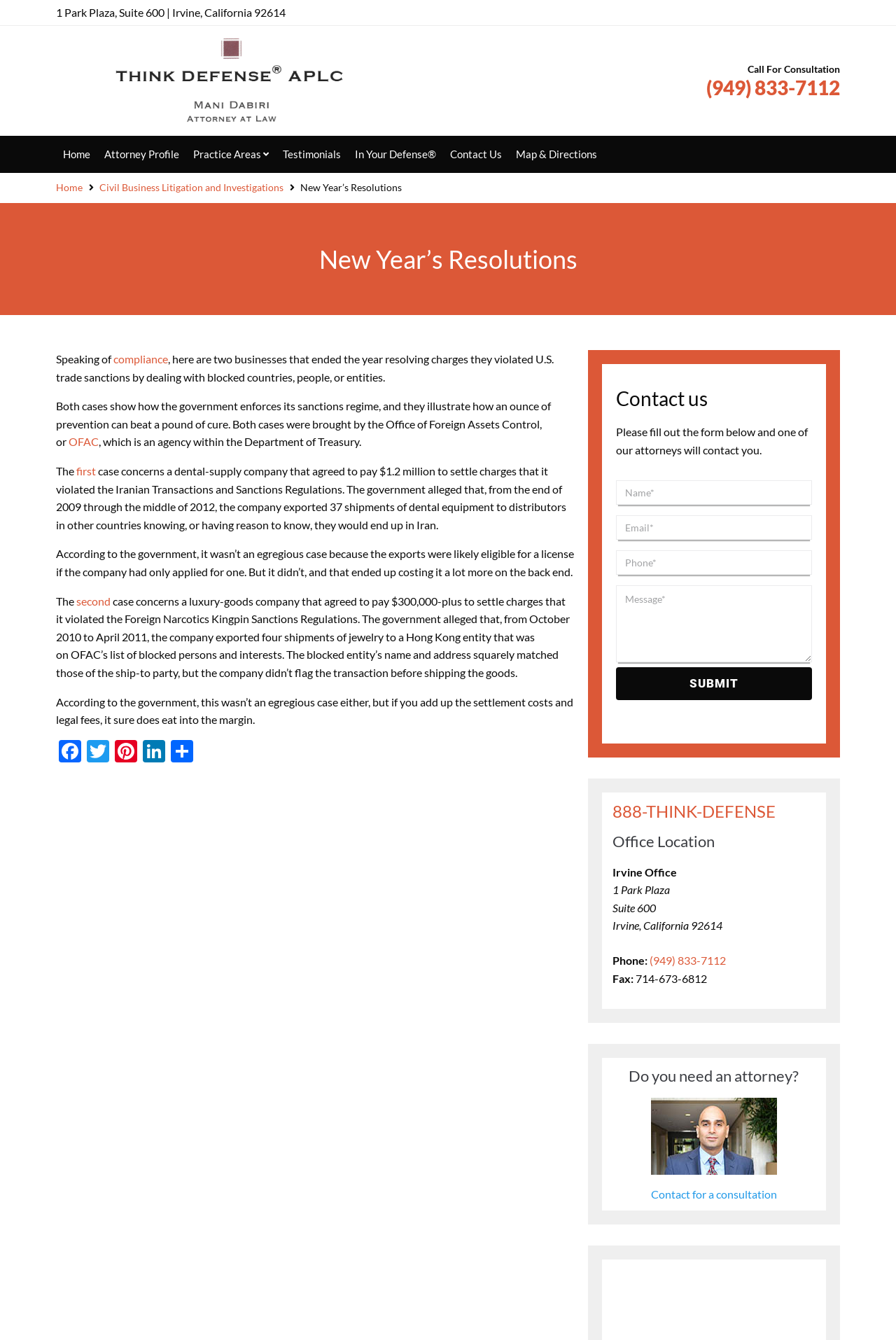Identify the bounding box coordinates of the area that should be clicked in order to complete the given instruction: "Click the 'Home' link". The bounding box coordinates should be four float numbers between 0 and 1, i.e., [left, top, right, bottom].

[0.062, 0.106, 0.109, 0.124]